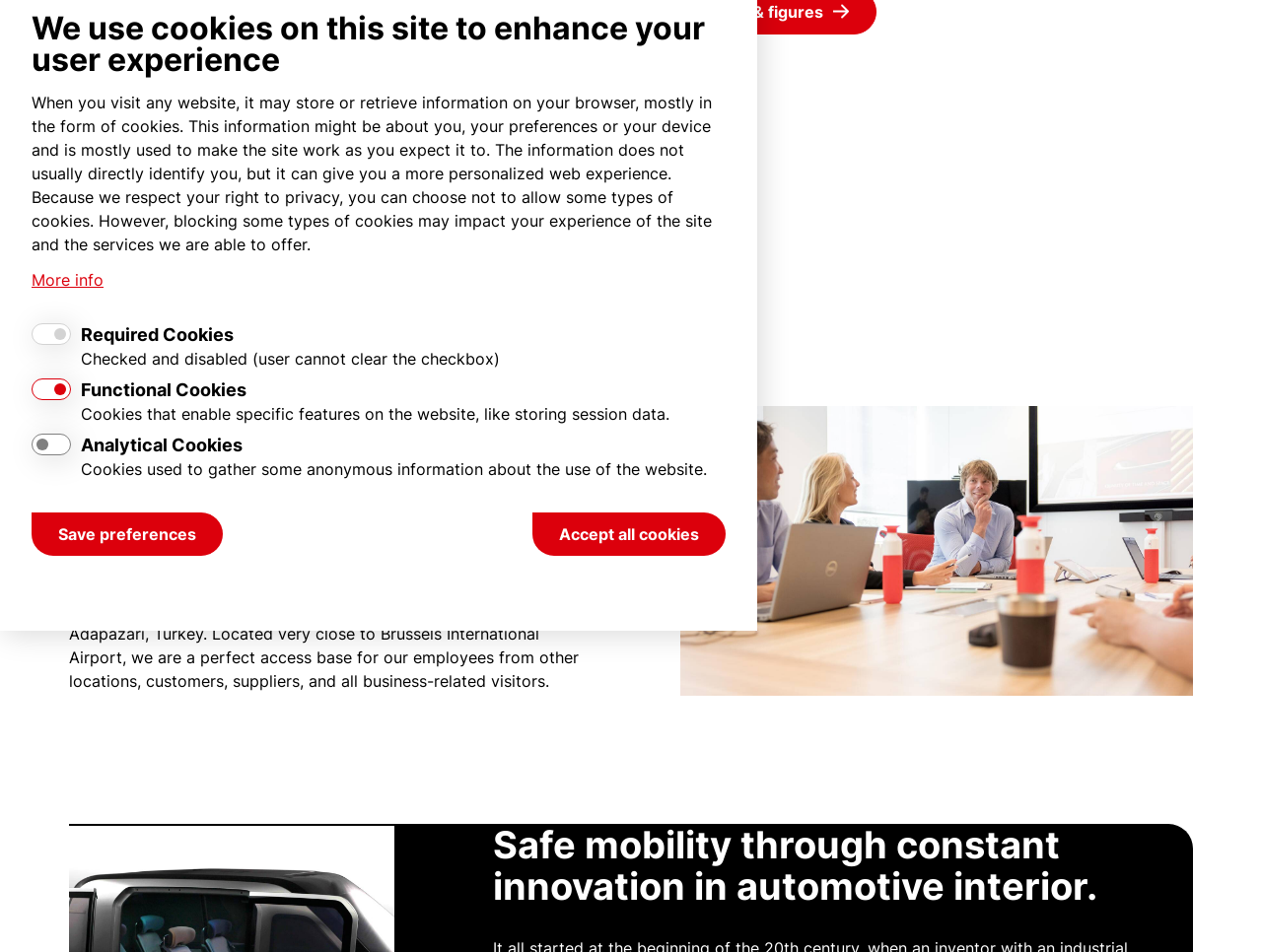Identify the coordinates of the bounding box for the element described below: "Accept all cookies". Return the coordinates as four float numbers between 0 and 1: [left, top, right, bottom].

[0.422, 0.538, 0.575, 0.584]